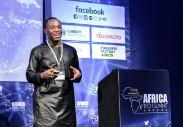Explain the scene depicted in the image, including all details.

The image captures a dynamic moment at the Africa Tech Summit, showcasing a speaker engaging the audience from the stage. Dressed in a traditional black attire, the speaker appears confident and animated as he discusses pivotal topics related to technology and investment in Africa. Behind him, a large screen features logos from key sponsors, including notable brands like Facebook, indicating the event’s significance and its connection to influential entities in the tech industry. The backdrop highlights the event’s identity with the bold "AFRICA TECH SUMMIT" logo, emphasizing the gathering's focus on fostering innovation and collaboration within the African tech ecosystem. This setting underscores the importance of such forums in shaping the continent's technological future.